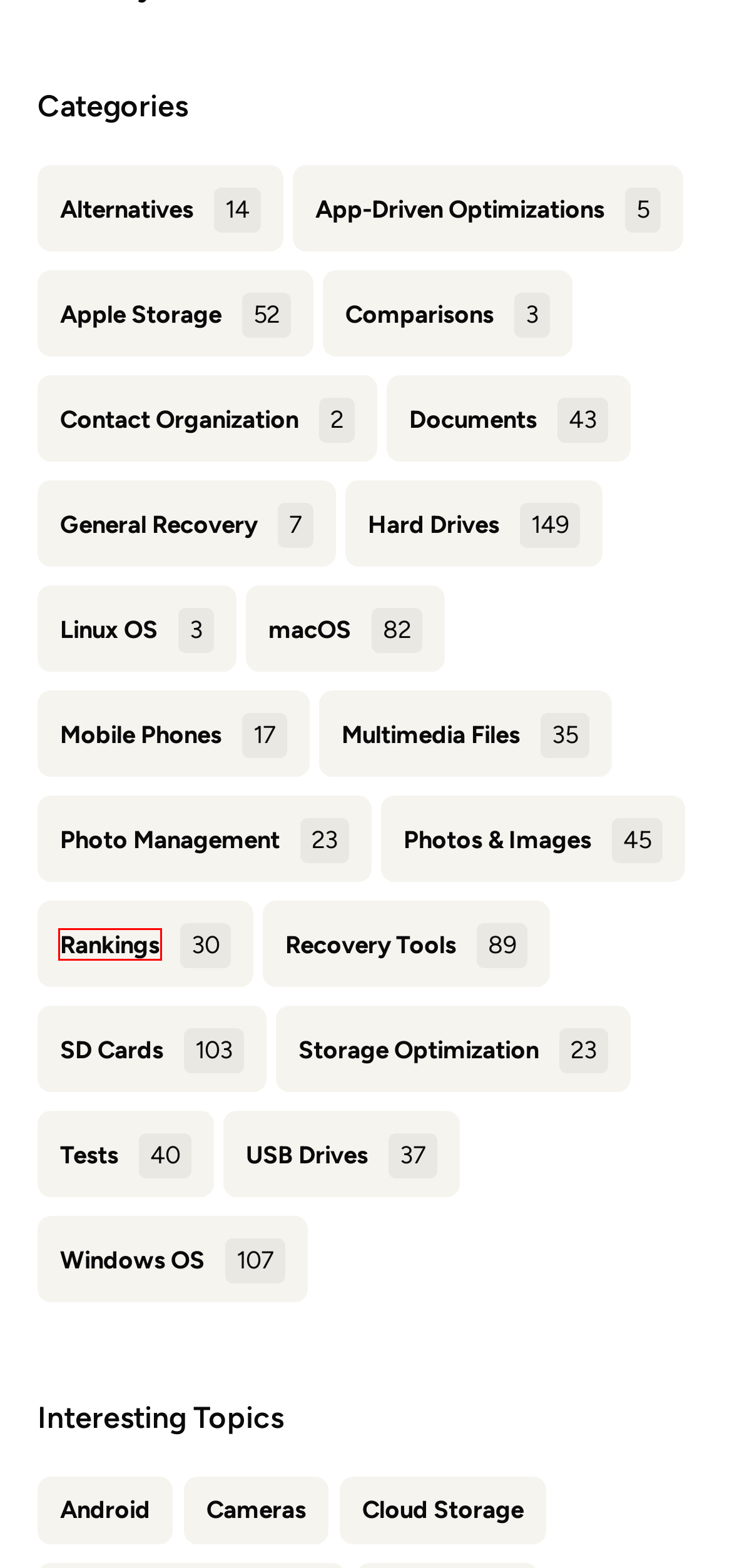You are given a screenshot of a webpage within which there is a red rectangle bounding box. Please choose the best webpage description that matches the new webpage after clicking the selected element in the bounding box. Here are the options:
A. Read our articles tagged "Hard Drives" - Handy Recovery Advisor
B. Read our articles tagged "Rankings" - Handy Recovery Advisor
C. Read our articles tagged "Recovery Tools" - Handy Recovery Advisor
D. Read our articles tagged "macOS" - Handy Recovery Advisor
E. Check out our articles from the "Cloud Storage" subcategory - Handy Recovery Advisor
F. Check out our articles from the "Android" subcategory - Handy Recovery Advisor
G. Read our articles tagged "Mobile Phones" - Handy Recovery Advisor
H. Read our articles tagged "Windows OS" - Handy Recovery Advisor

B